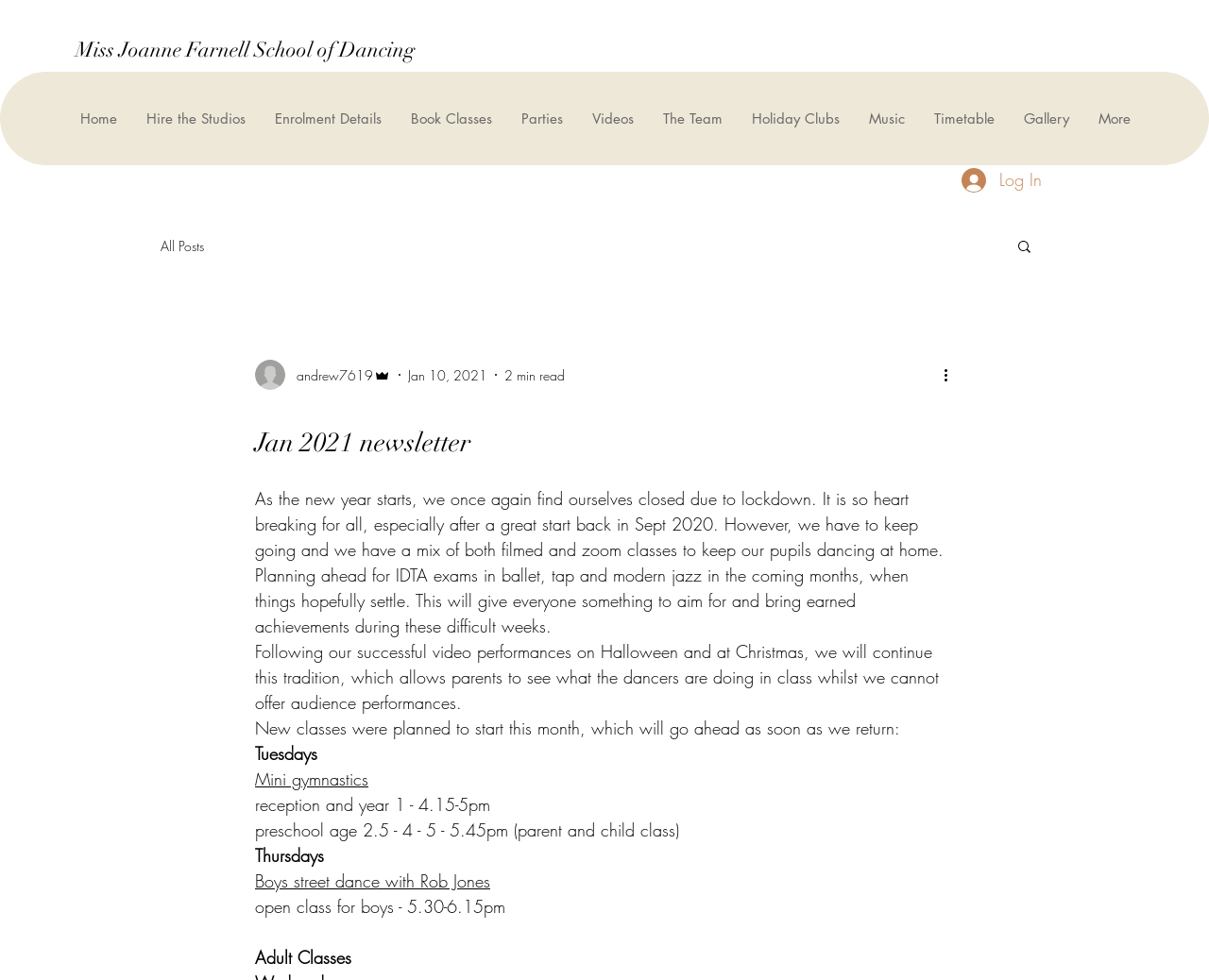Identify the bounding box coordinates of the element that should be clicked to fulfill this task: "Click on the 'More actions' button". The coordinates should be provided as four float numbers between 0 and 1, i.e., [left, top, right, bottom].

[0.778, 0.371, 0.797, 0.394]